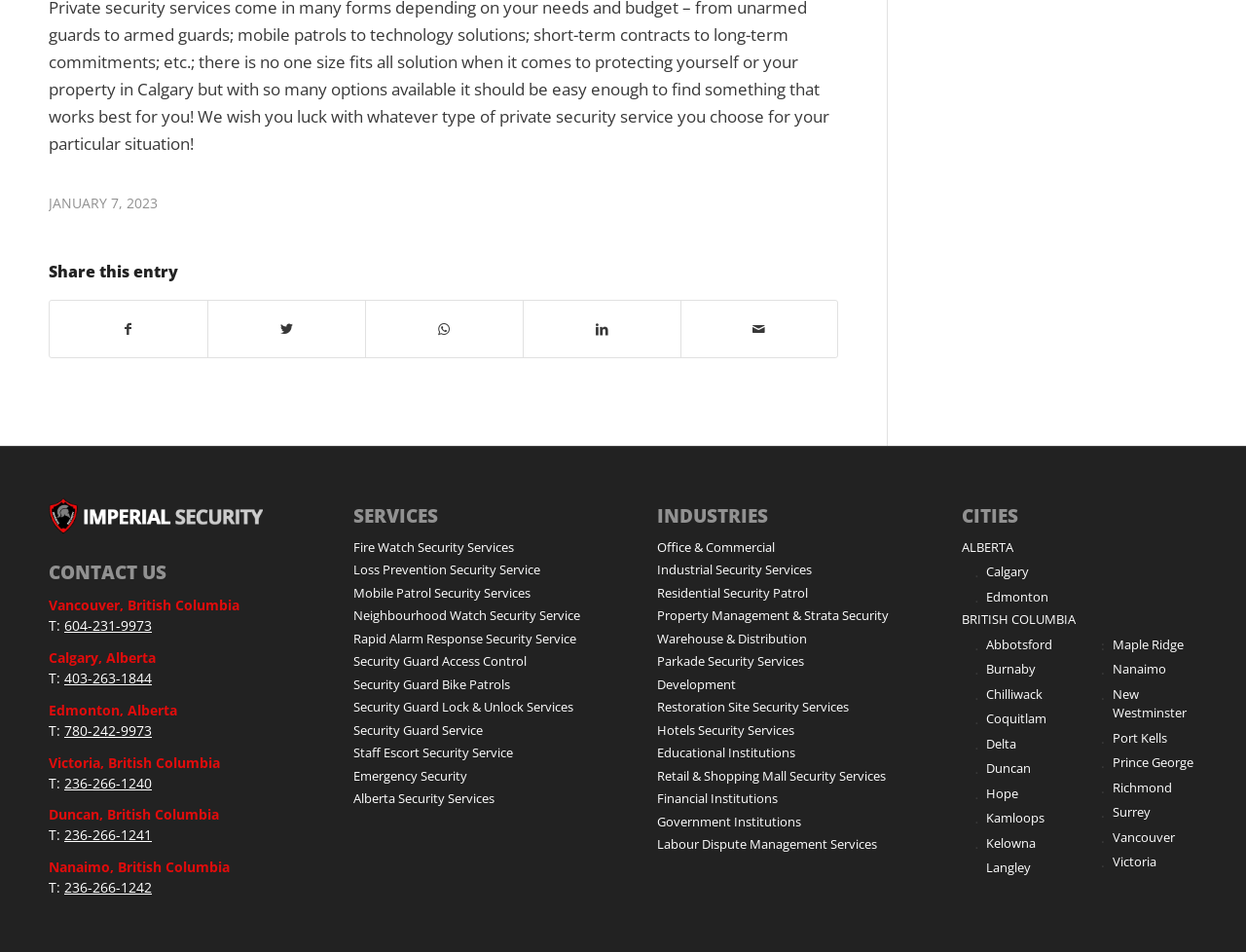Answer the question below using just one word or a short phrase: 
What is the date displayed on the webpage?

JANUARY 7, 2023